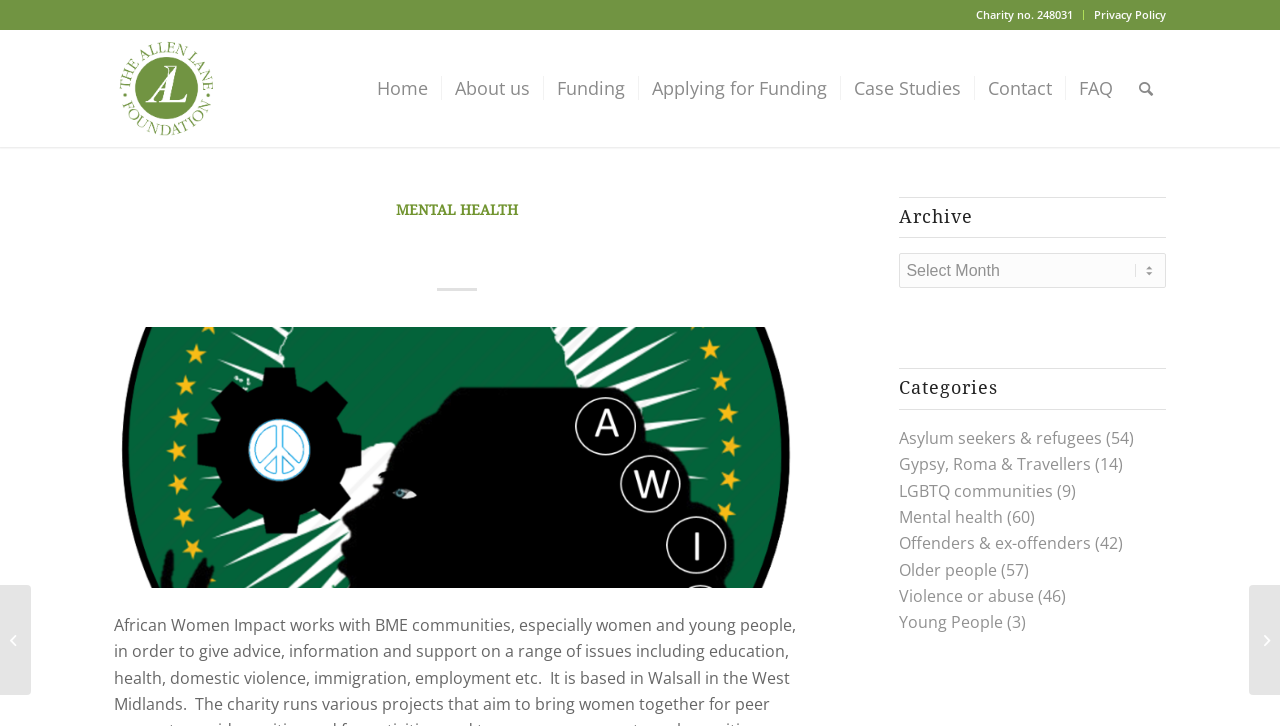Could you locate the bounding box coordinates for the section that should be clicked to accomplish this task: "Go to the 'Contact' page".

[0.761, 0.04, 0.832, 0.202]